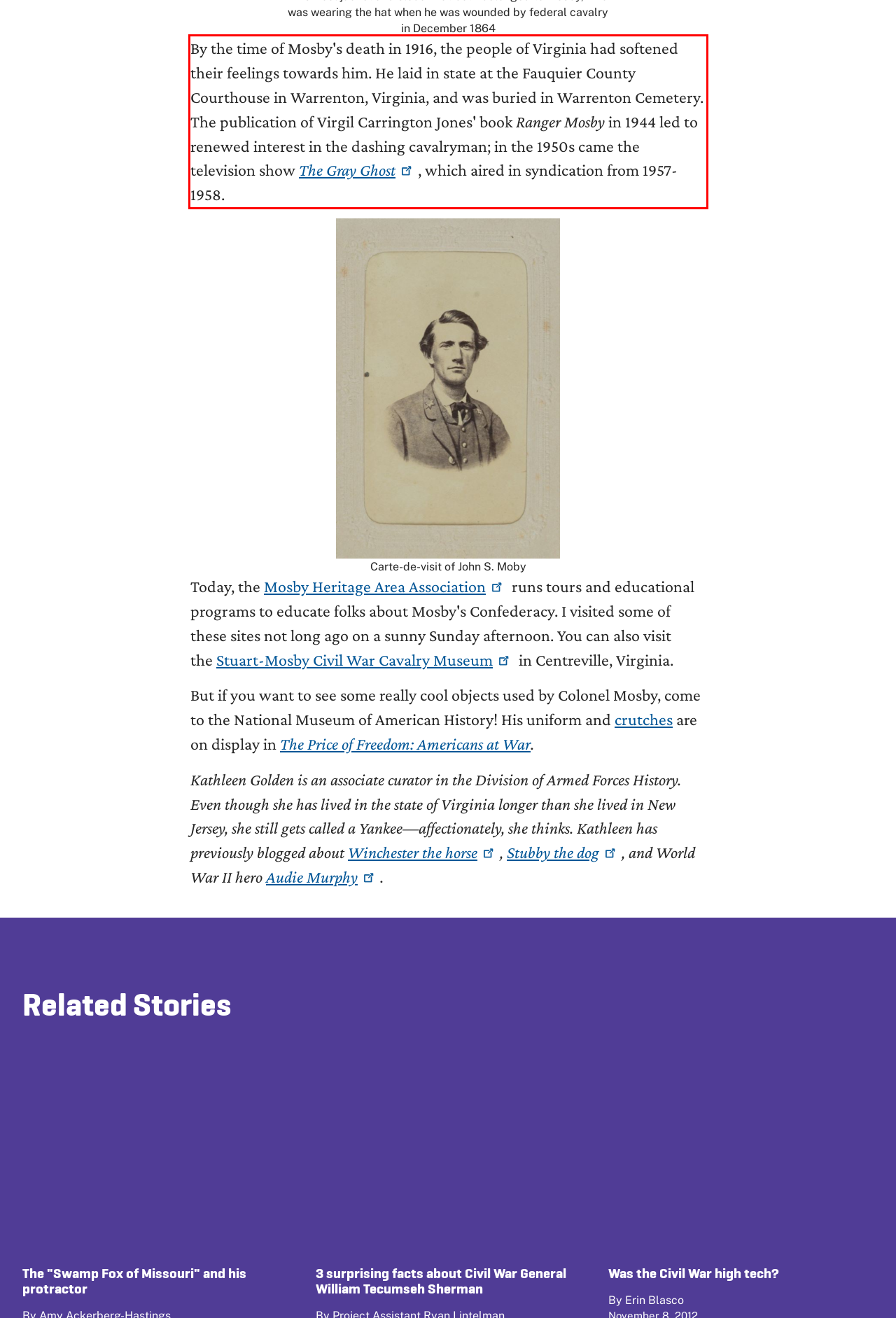You are given a screenshot showing a webpage with a red bounding box. Perform OCR to capture the text within the red bounding box.

By the time of Mosby's death in 1916, the people of Virginia had softened their feelings towards him. He laid in state at the Fauquier County Courthouse in Warrenton, Virginia, and was buried in Warrenton Cemetery. The publication of Virgil Carrington Jones' book Ranger Mosby in 1944 led to renewed interest in the dashing cavalryman; in the 1950s came the television show The Gray Ghost, which aired in syndication from 1957-1958.